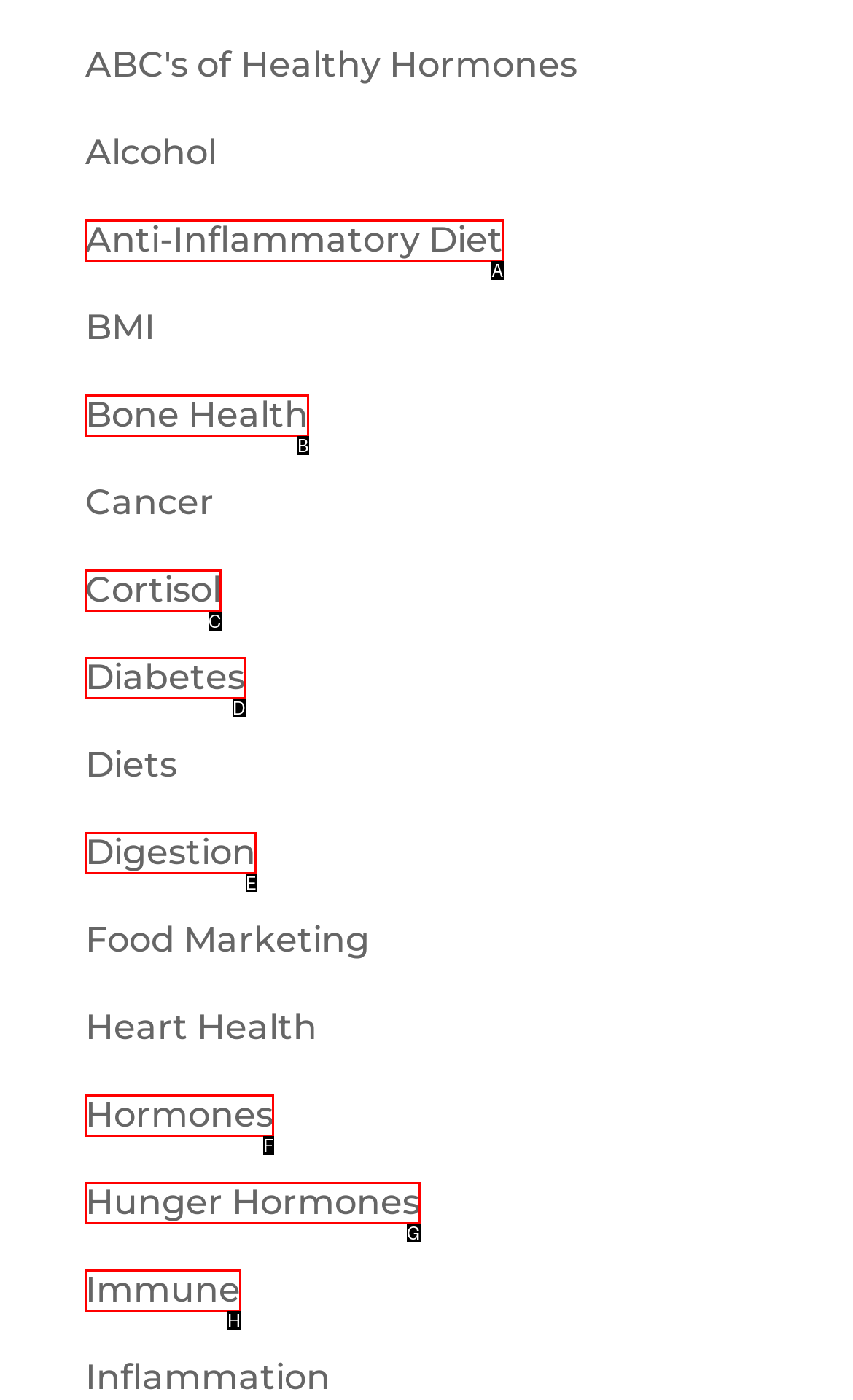Determine the letter of the element to click to accomplish this task: read about cortisol. Respond with the letter.

C